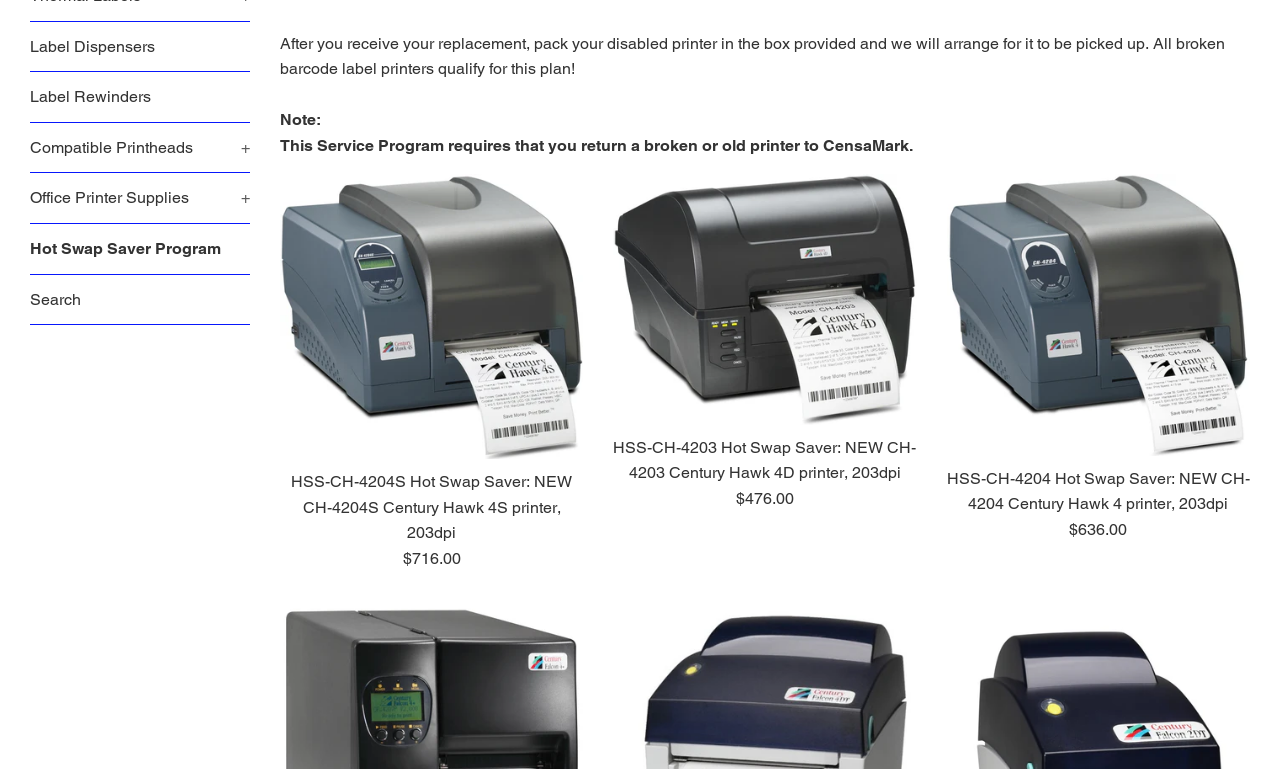Locate the bounding box of the UI element described by: "Search" in the given webpage screenshot.

[0.023, 0.357, 0.195, 0.421]